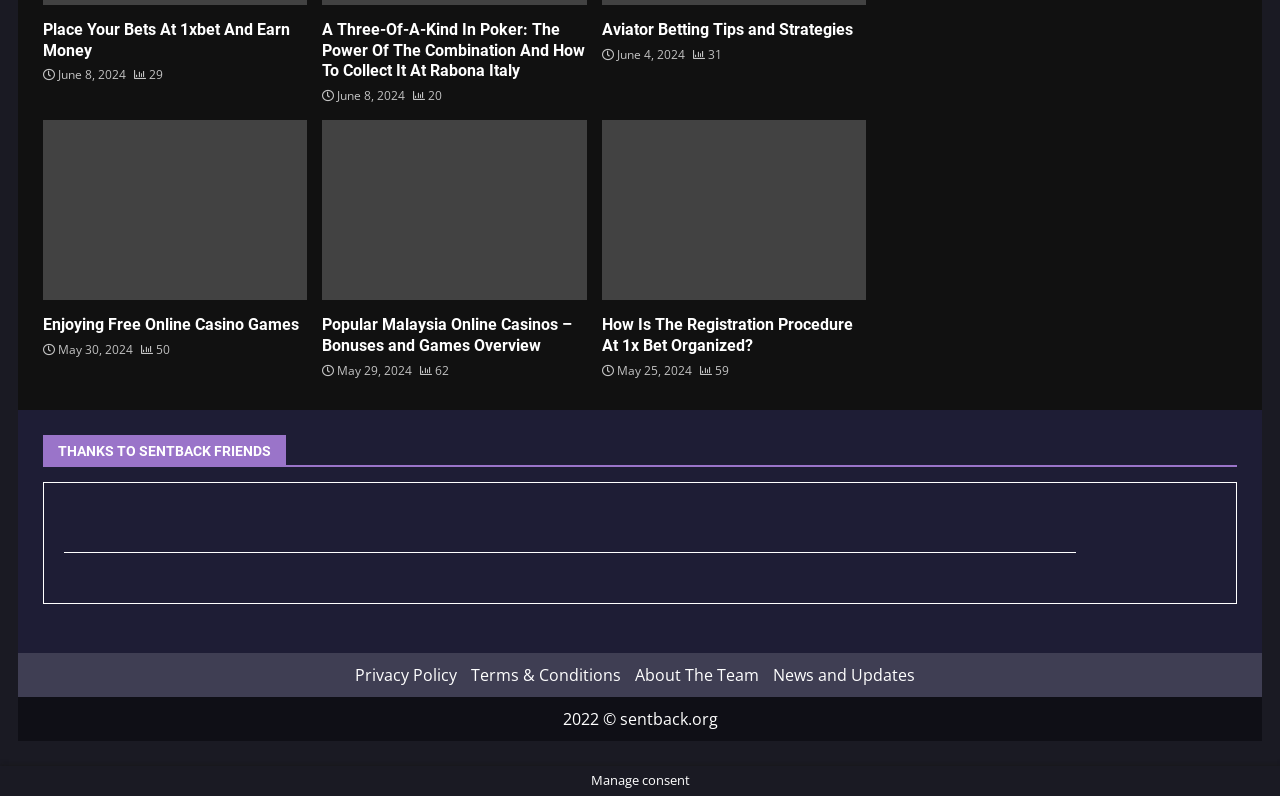Identify the bounding box coordinates for the element that needs to be clicked to fulfill this instruction: "View 'Enjoying Free Online Casino Games'". Provide the coordinates in the format of four float numbers between 0 and 1: [left, top, right, bottom].

[0.034, 0.396, 0.234, 0.42]